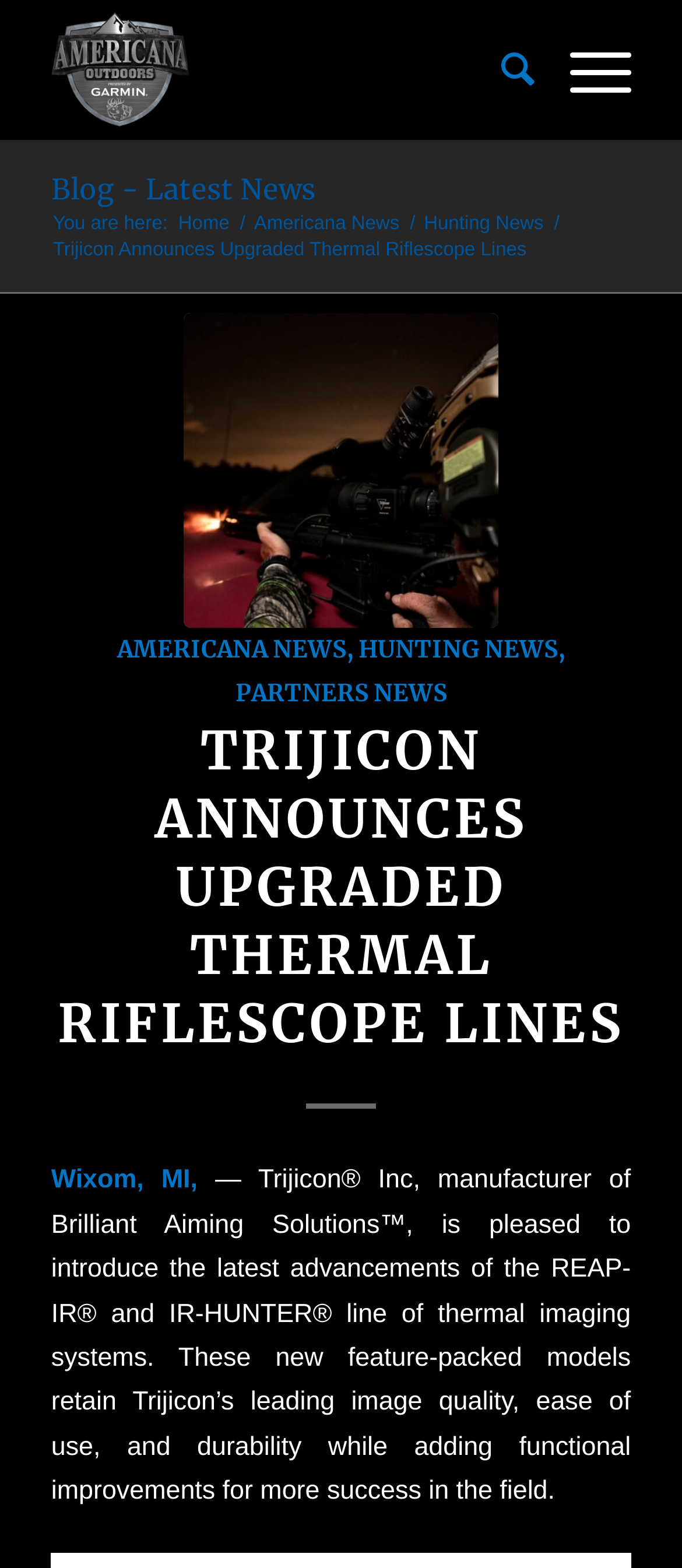Please locate and generate the primary heading on this webpage.

TRIJICON ANNOUNCES UPGRADED THERMAL RIFLESCOPE LINES